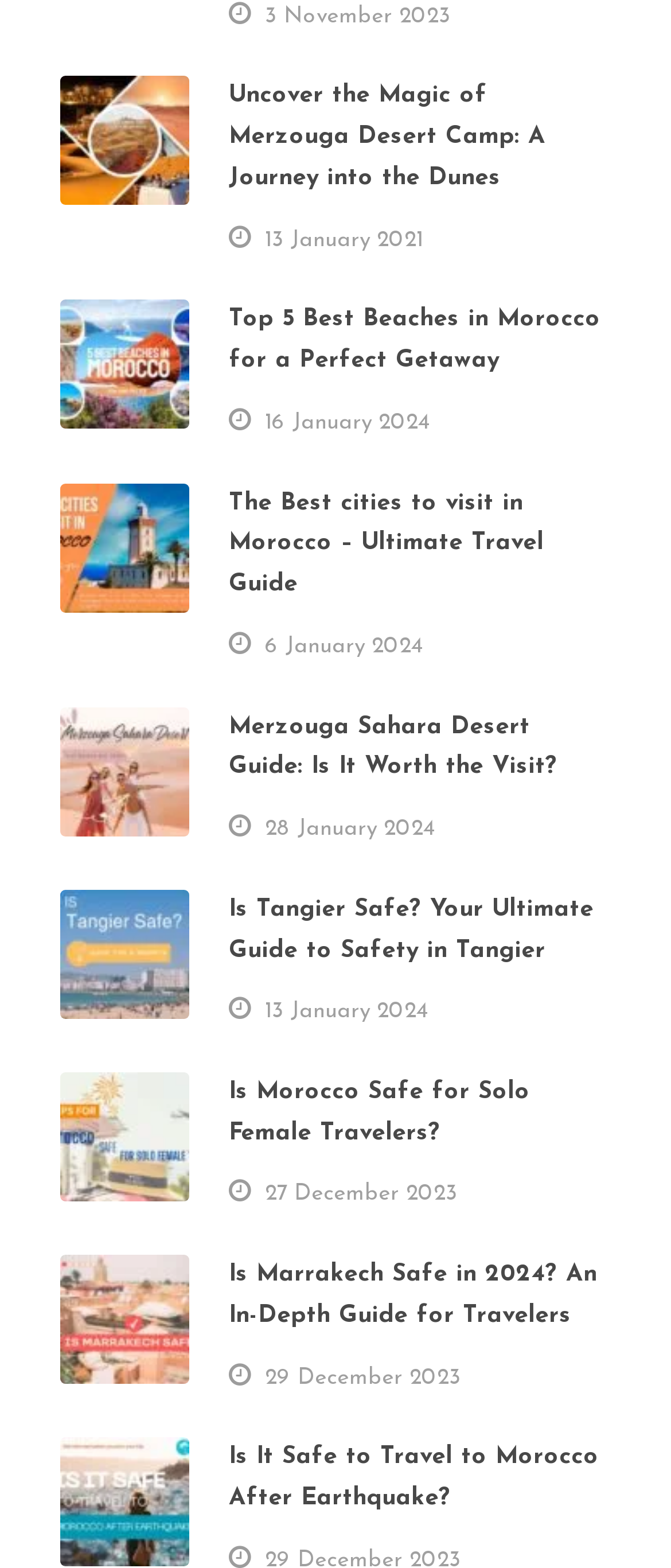Provide your answer to the question using just one word or phrase: What is the title of the fifth link?

The BEST cities to visit in morocco 2024/25 - Explore Now!